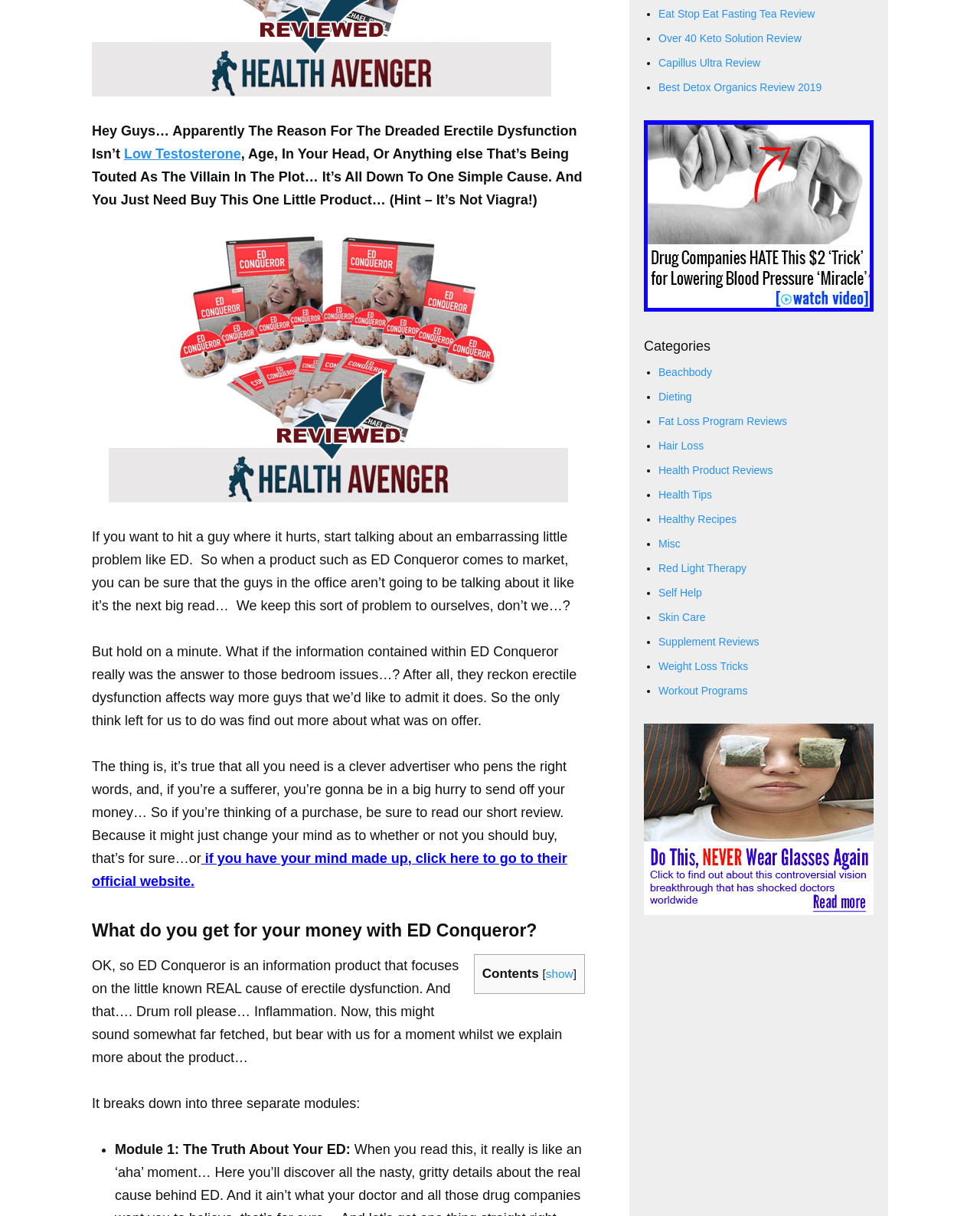Determine the bounding box for the UI element as described: "Dieting". The coordinates should be represented as four float numbers between 0 and 1, formatted as [left, top, right, bottom].

[0.672, 0.321, 0.706, 0.331]